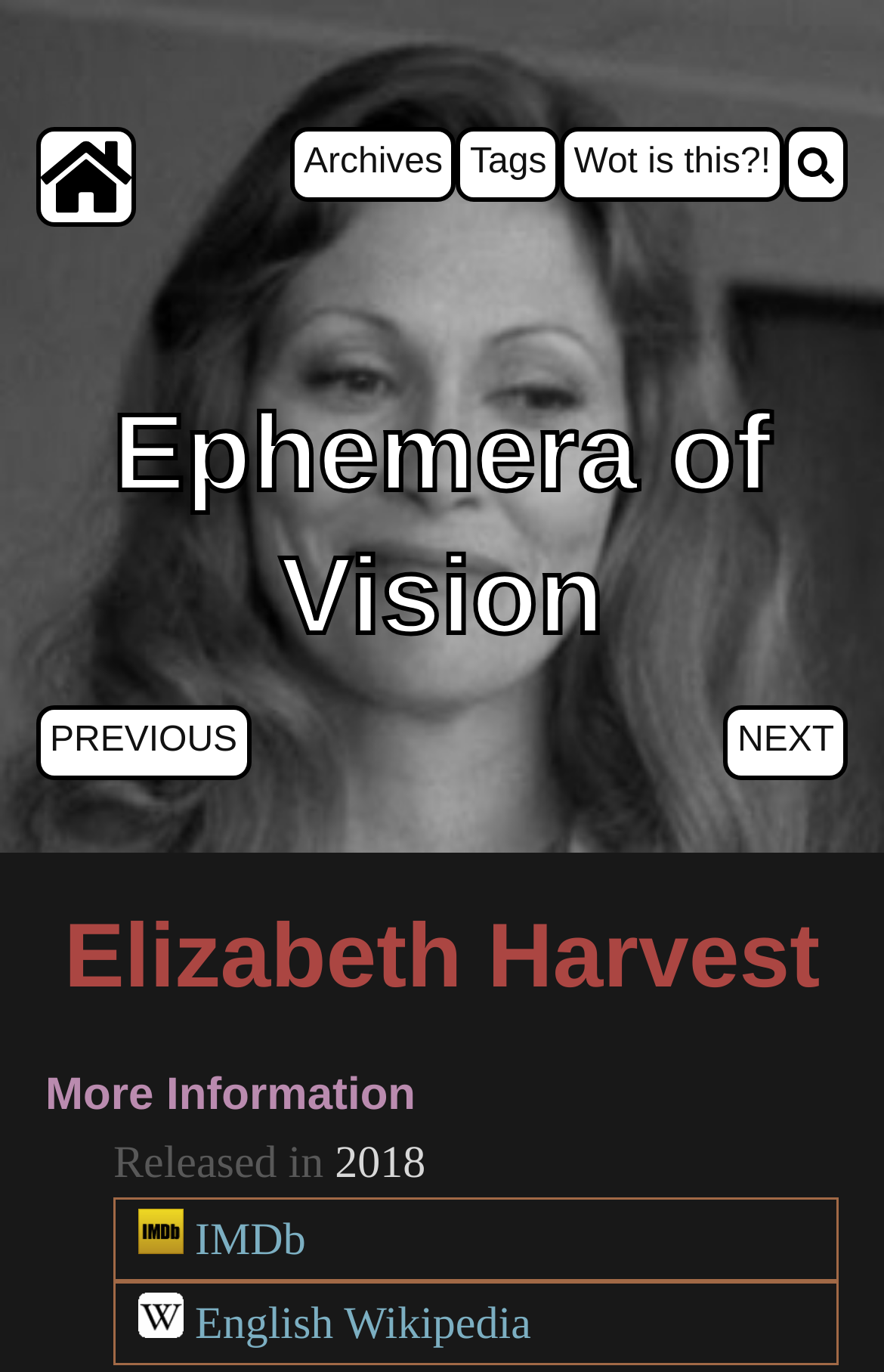Give a comprehensive overview of the webpage, including key elements.

The webpage is about the movie "Elizabeth Harvest" and appears to be a blog post or review. At the top, there are five navigation links: "Home", "Archives", "Tags", "Wot is this?!", and "Search", which are aligned horizontally and take up about half of the screen width.

Below the navigation links, there is a large heading that spans the entire width of the screen, reading "Ephemera of Vision". This is followed by two links, "PREVIOUS" and "NEXT", which are positioned at the left and right sides of the screen, respectively.

The main content of the webpage is divided into sections. The first section has a heading "Elizabeth Harvest" that takes up about two-thirds of the screen width. Below this heading, there is a section with the title "More Information". Within this section, there are three lines of text: "Released in" followed by the year "2018", and two links to external websites, "IMDb" and "English Wikipedia", which are positioned at the bottom of the section.

Overall, the webpage has a simple and organized layout, with clear headings and concise text. The use of links and navigation elements suggests that the webpage is part of a larger website or blog.